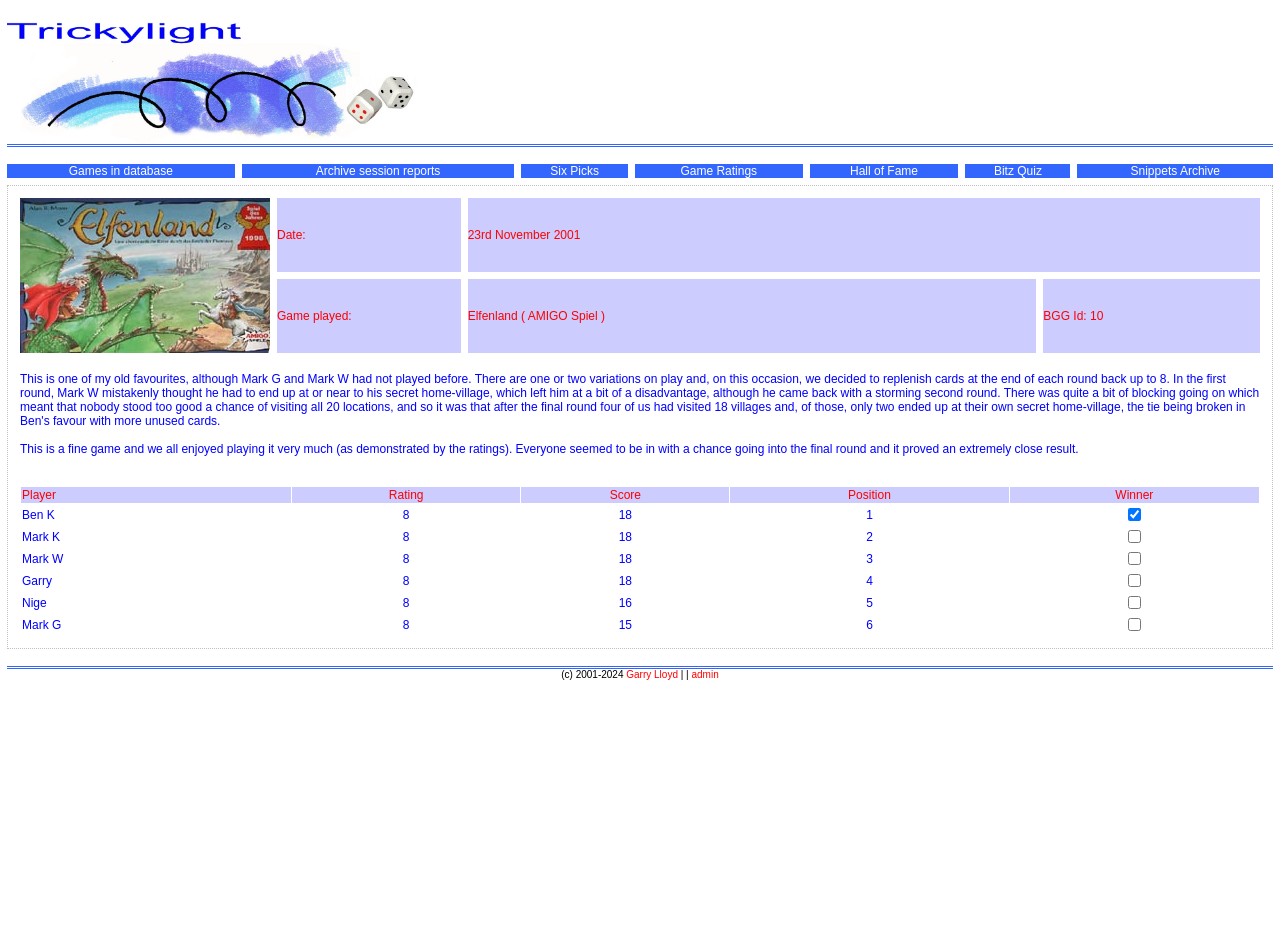Using the provided element description "General Features (Core)", determine the bounding box coordinates of the UI element.

None